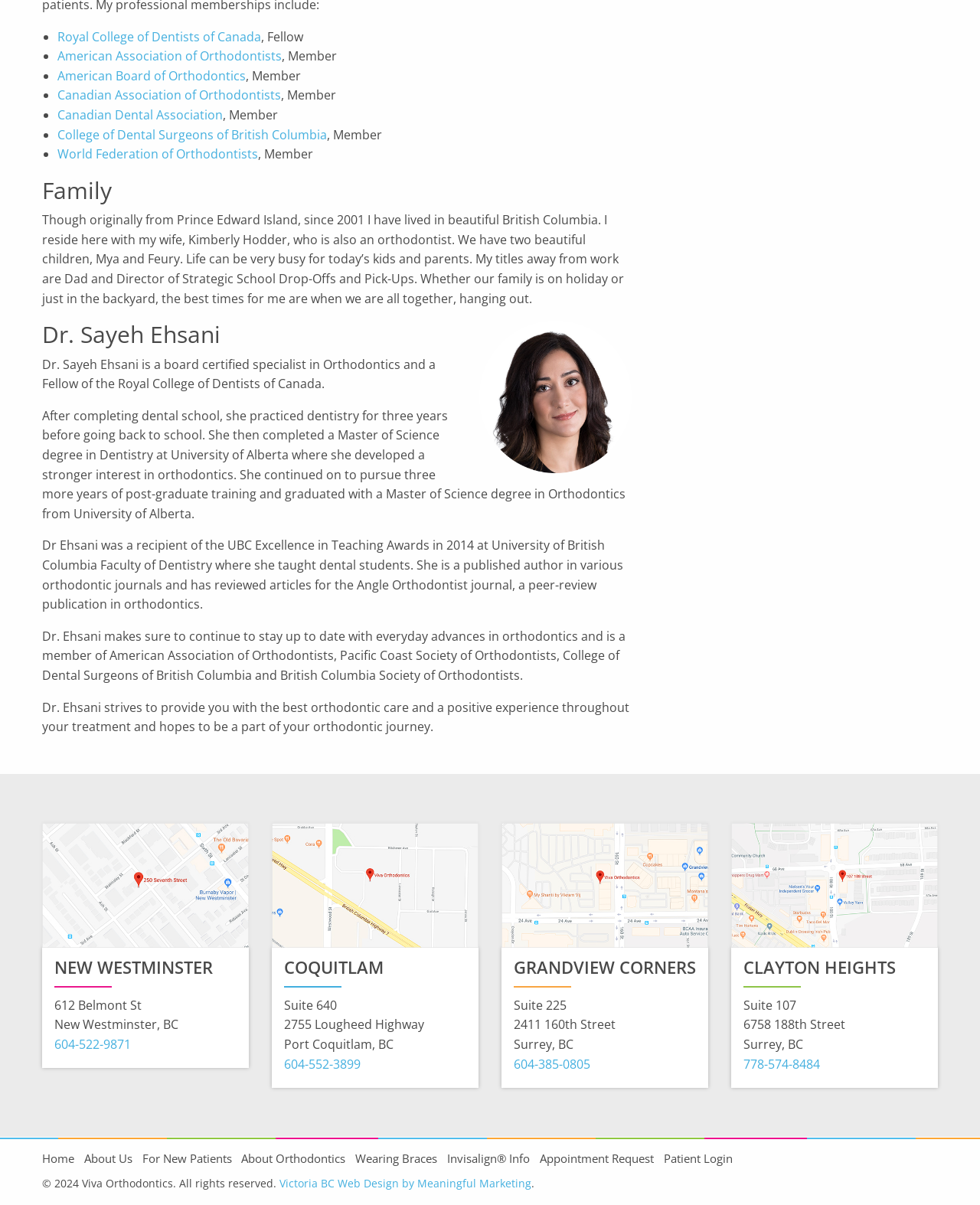Please determine the bounding box coordinates of the element's region to click for the following instruction: "Get in touch with the Coquitlam orthodontist office".

[0.277, 0.683, 0.488, 0.787]